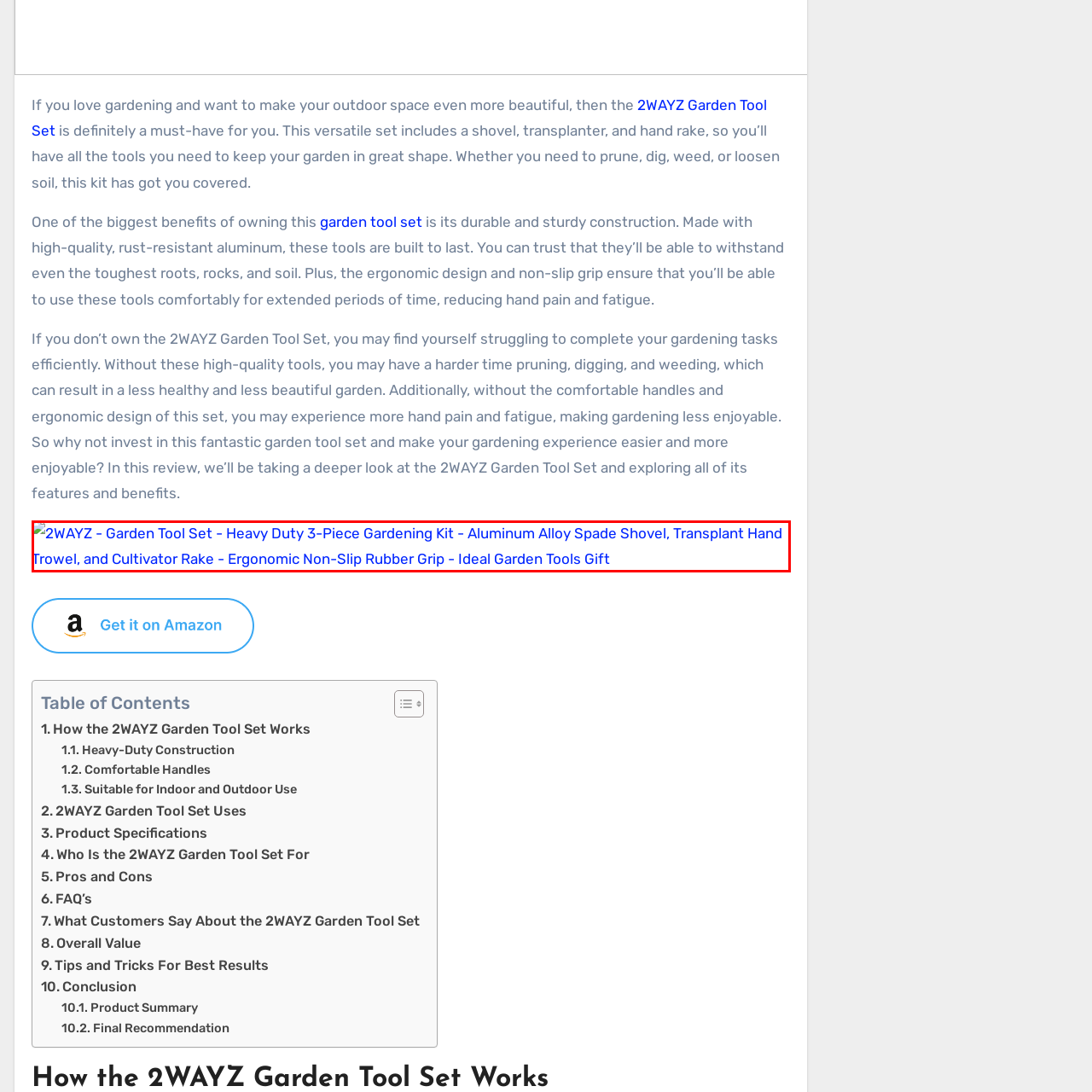Is the 2WAYZ Garden Tool Set suitable for beginners?
Look at the image inside the red bounding box and craft a detailed answer using the visual details you can see.

The caption does not explicitly state whether the 2WAYZ Garden Tool Set is suitable for beginners or not. It only mentions that it is ideal for gardening enthusiasts, but it does not provide information about its suitability for those who are new to gardening.